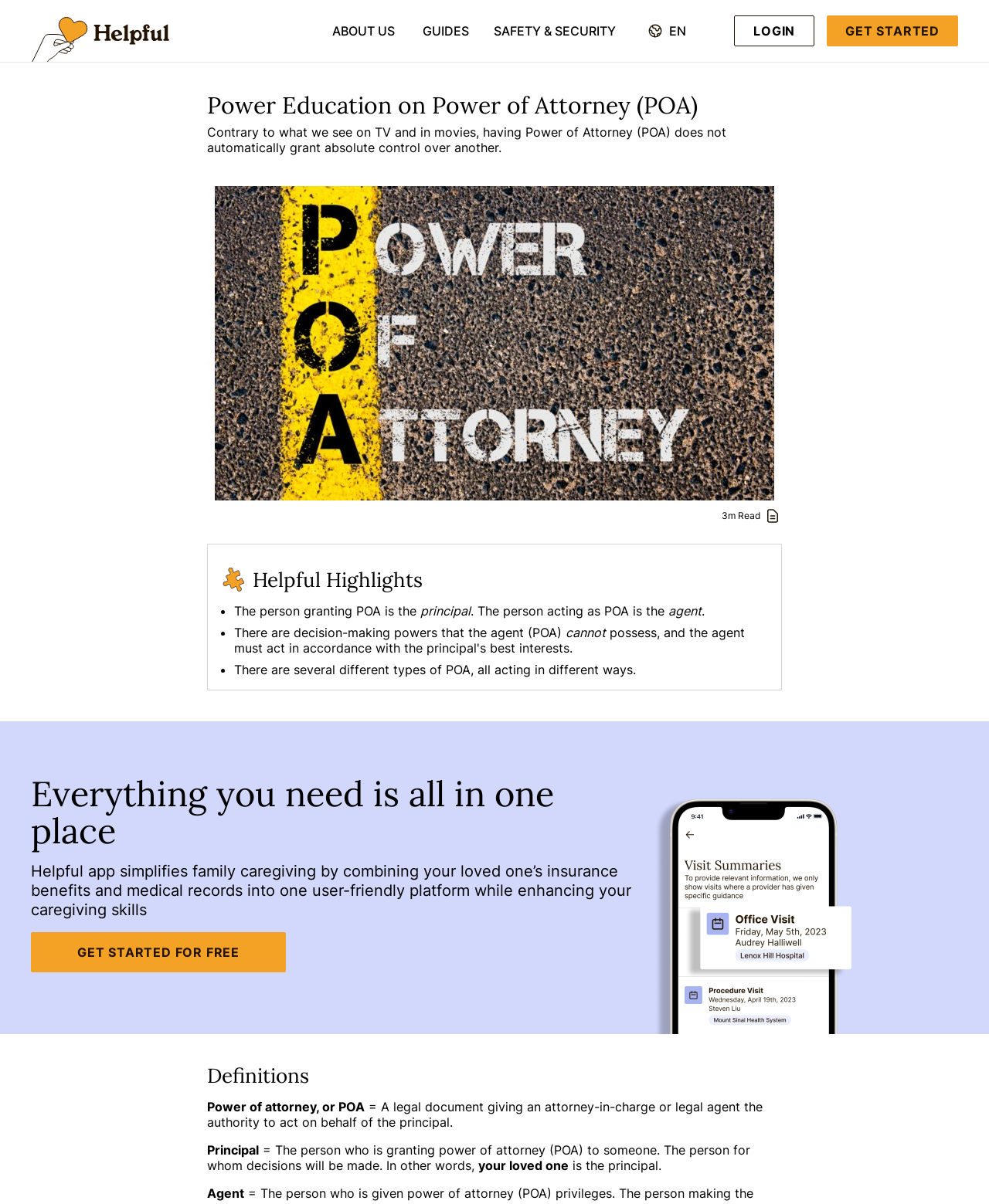Using the information in the image, could you please answer the following question in detail:
What is the benefit of using the 'Helpful App'?

I found the answer by reading the text that states 'Helpful app simplifies family caregiving by combining your loved one’s insurance benefits and medical records into one user-friendly platform while enhancing your caregiving skills'.